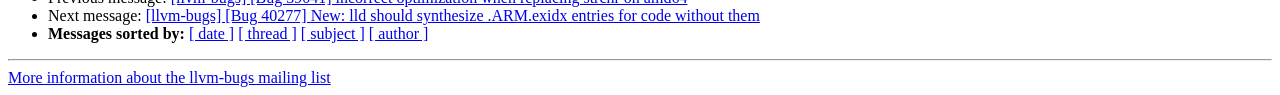Given the following UI element description: "[ thread ]", find the bounding box coordinates in the webpage screenshot.

[0.186, 0.268, 0.232, 0.447]